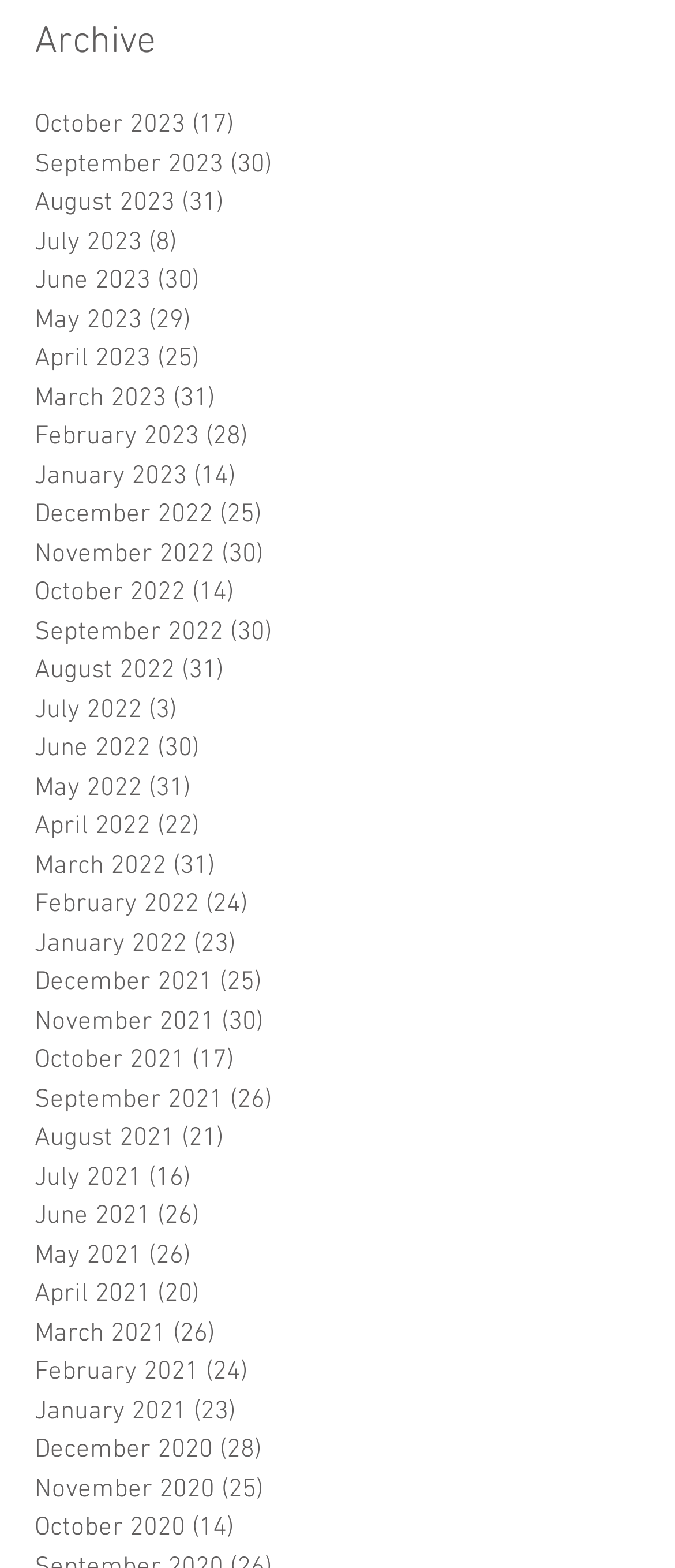What is the earliest month with available posts?
Give a one-word or short phrase answer based on the image.

December 2020